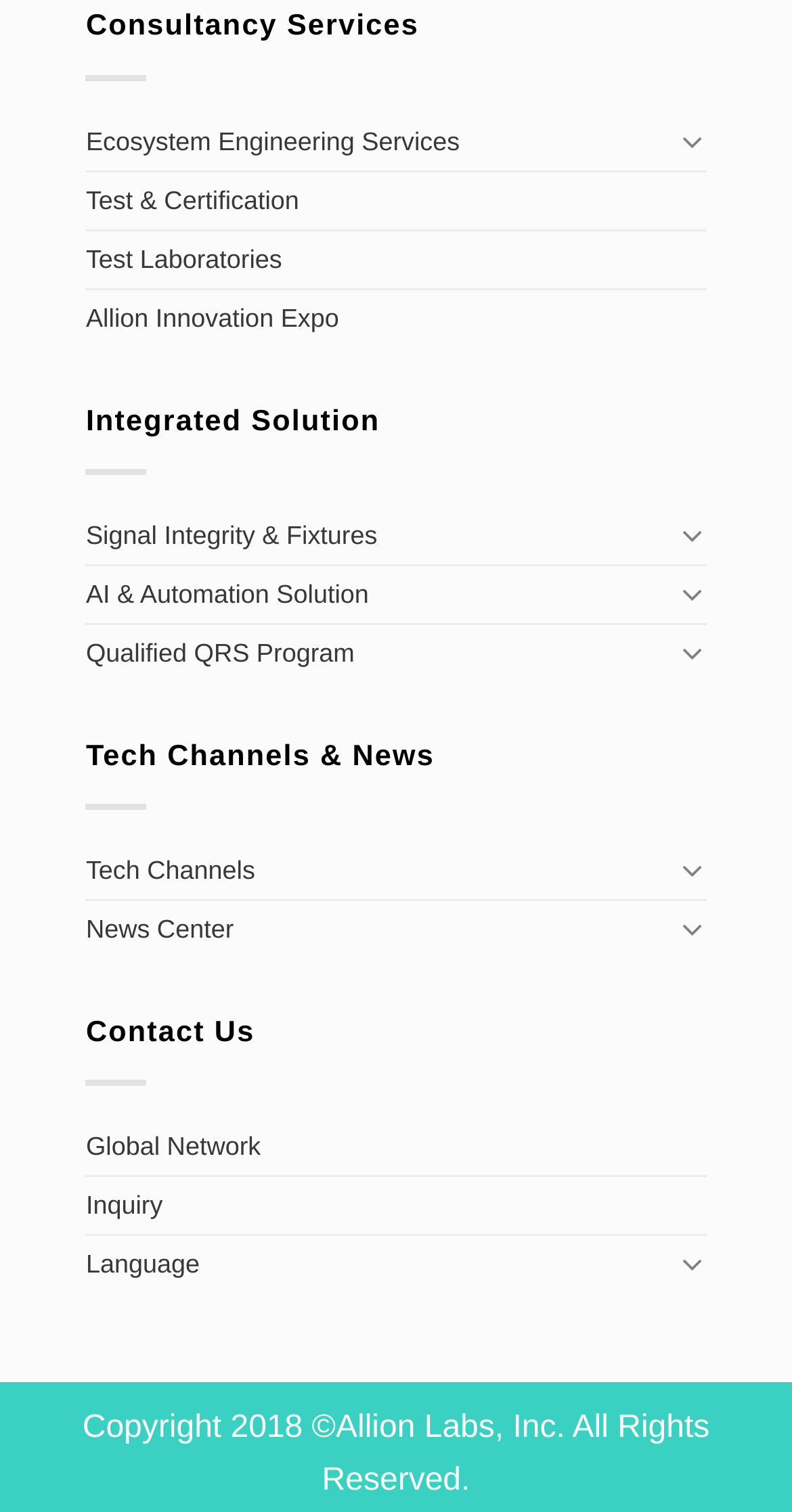Locate the bounding box coordinates of the area you need to click to fulfill this instruction: 'View News Center'. The coordinates must be in the form of four float numbers ranging from 0 to 1: [left, top, right, bottom].

[0.108, 0.605, 0.295, 0.624]